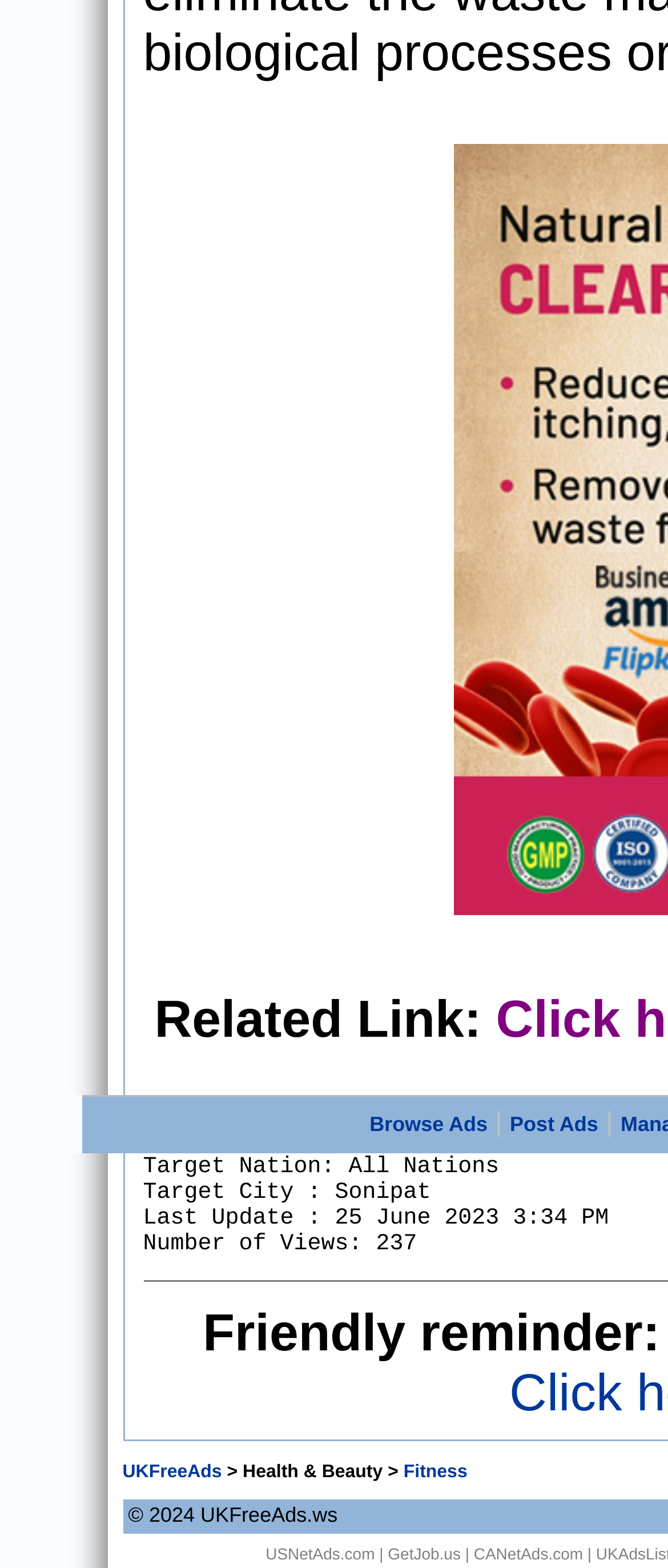Please provide a detailed answer to the question below based on the screenshot: 
What is the number of views?

The number of views is mentioned in the static text element 'Number of Views: 237' at the top of the webpage.